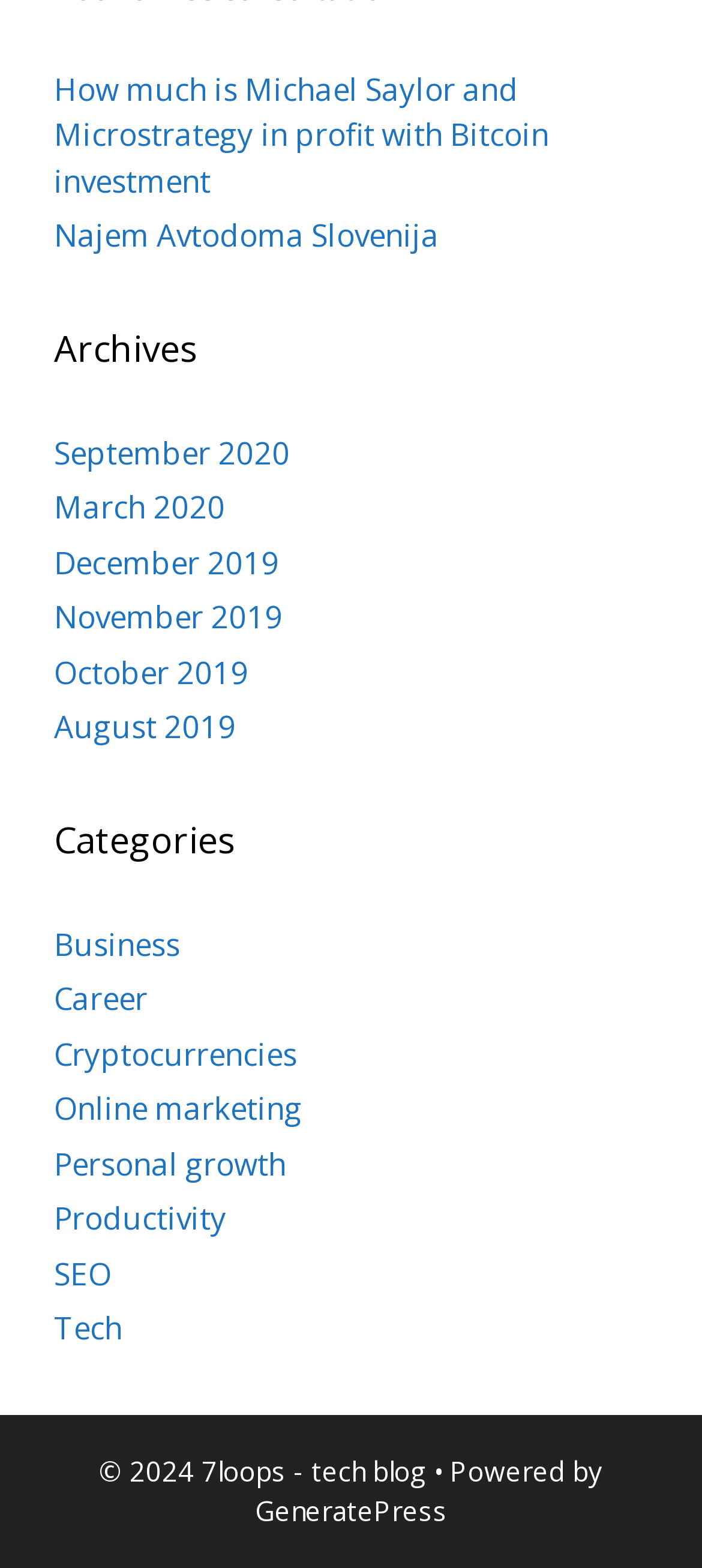Find the bounding box coordinates for the area that should be clicked to accomplish the instruction: "View archives".

[0.077, 0.205, 0.923, 0.24]